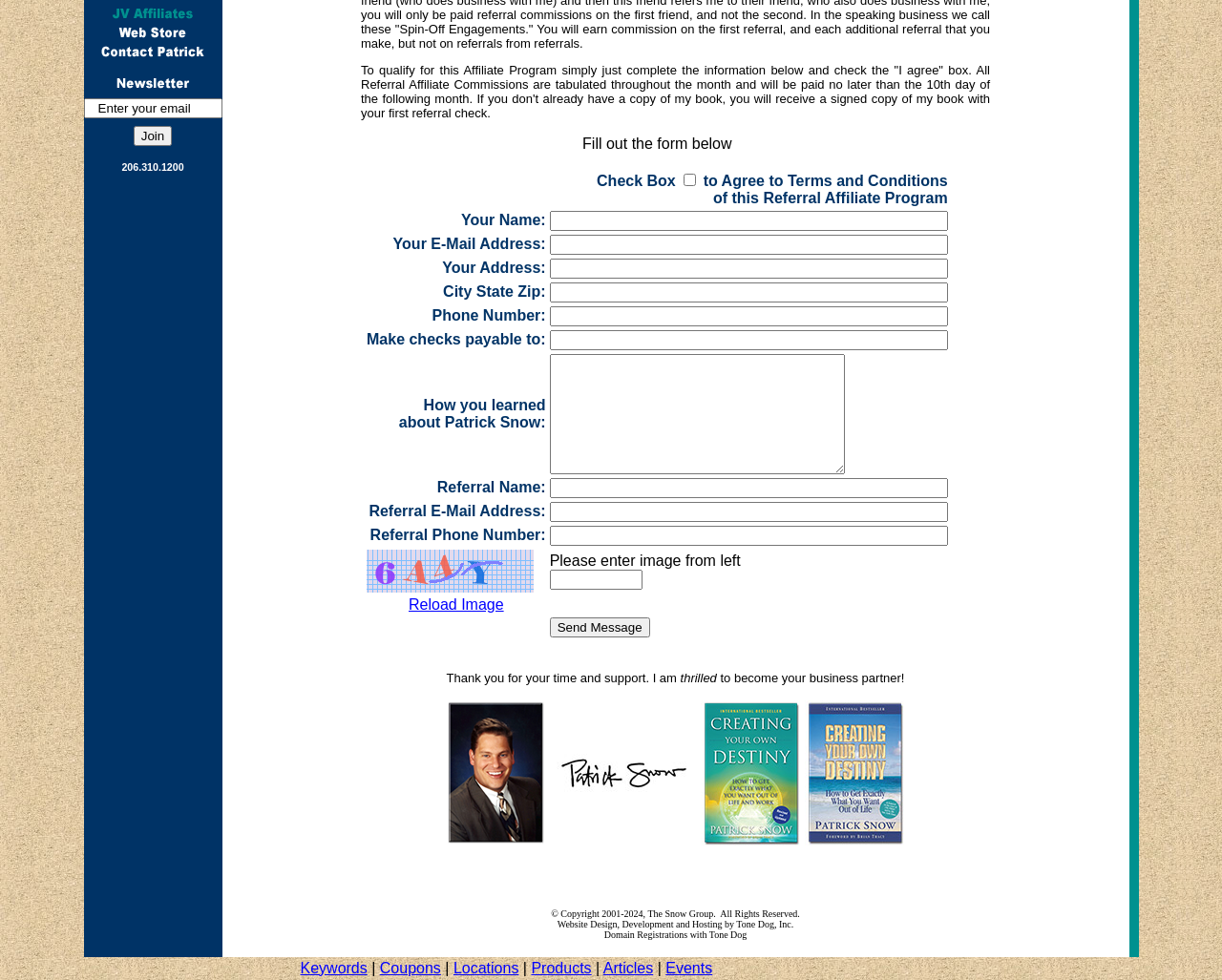From the webpage screenshot, predict the bounding box coordinates (top-left x, top-left y, bottom-right x, bottom-right y) for the UI element described here: Reload Image

[0.334, 0.608, 0.412, 0.625]